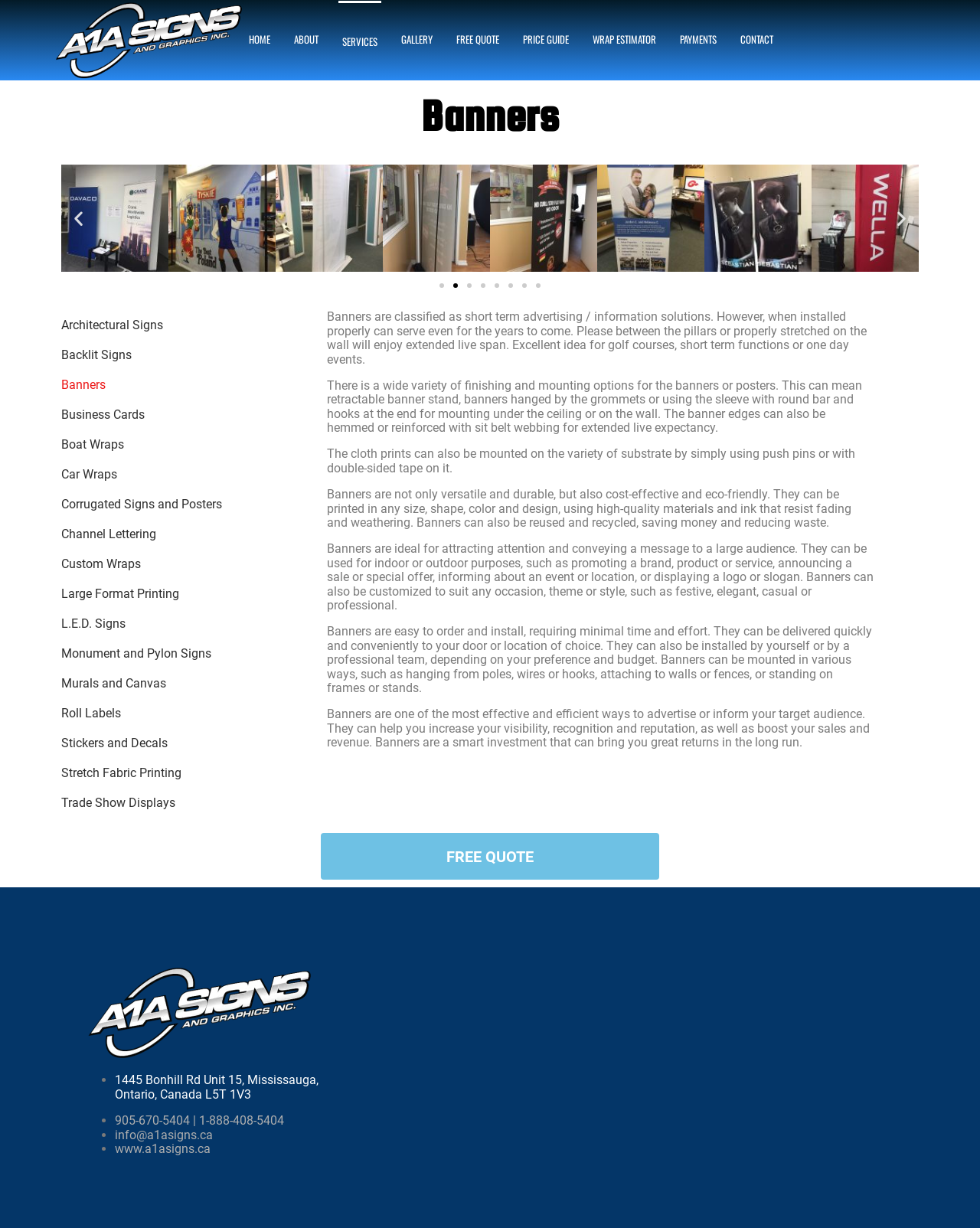Find the bounding box coordinates of the area to click in order to follow the instruction: "View the 'GALLERY'".

[0.405, 0.001, 0.445, 0.063]